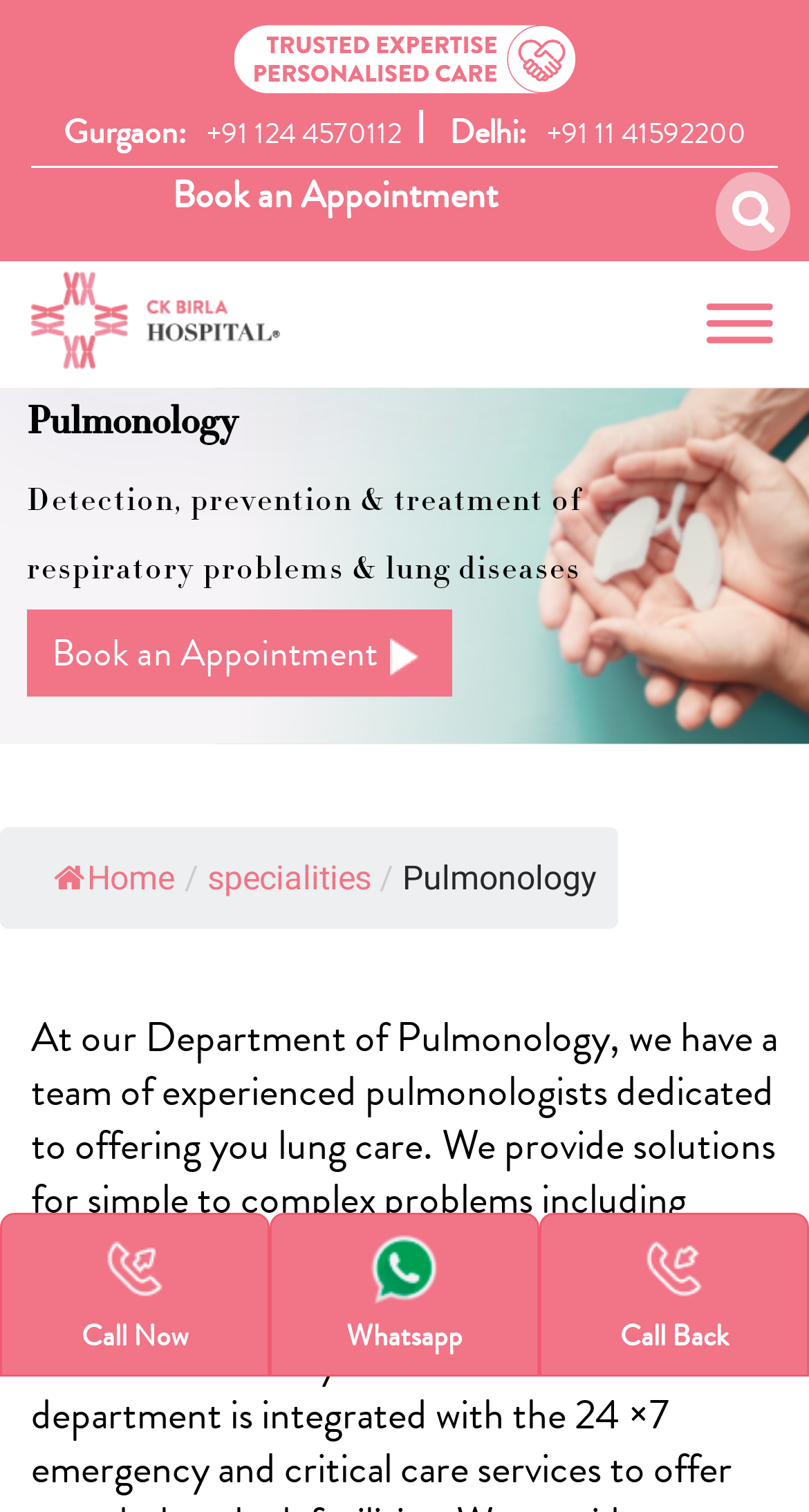Can you identify the bounding box coordinates of the clickable region needed to carry out this instruction: 'Call the hospital'? The coordinates should be four float numbers within the range of 0 to 1, stated as [left, top, right, bottom].

[0.0, 0.802, 0.333, 0.91]